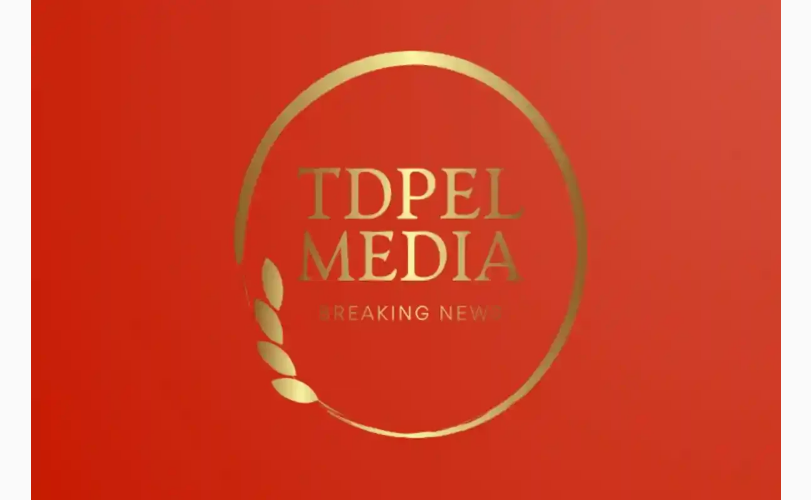What symbol is featured on the left side of the circular logo?
Using the visual information, answer the question in a single word or phrase.

Olive branch